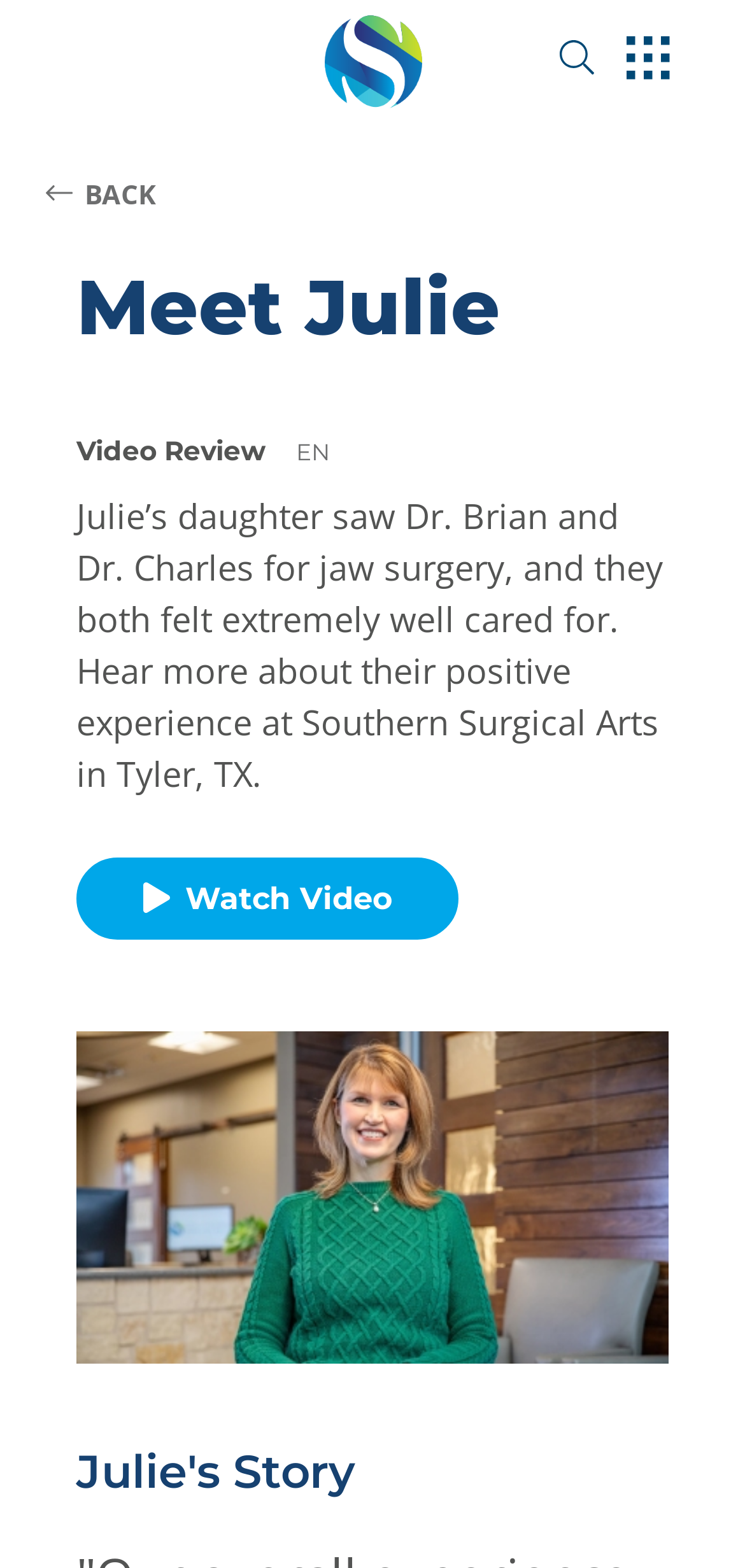What is the purpose of the button with the text 'Watch Video'? Analyze the screenshot and reply with just one word or a short phrase.

To play the video